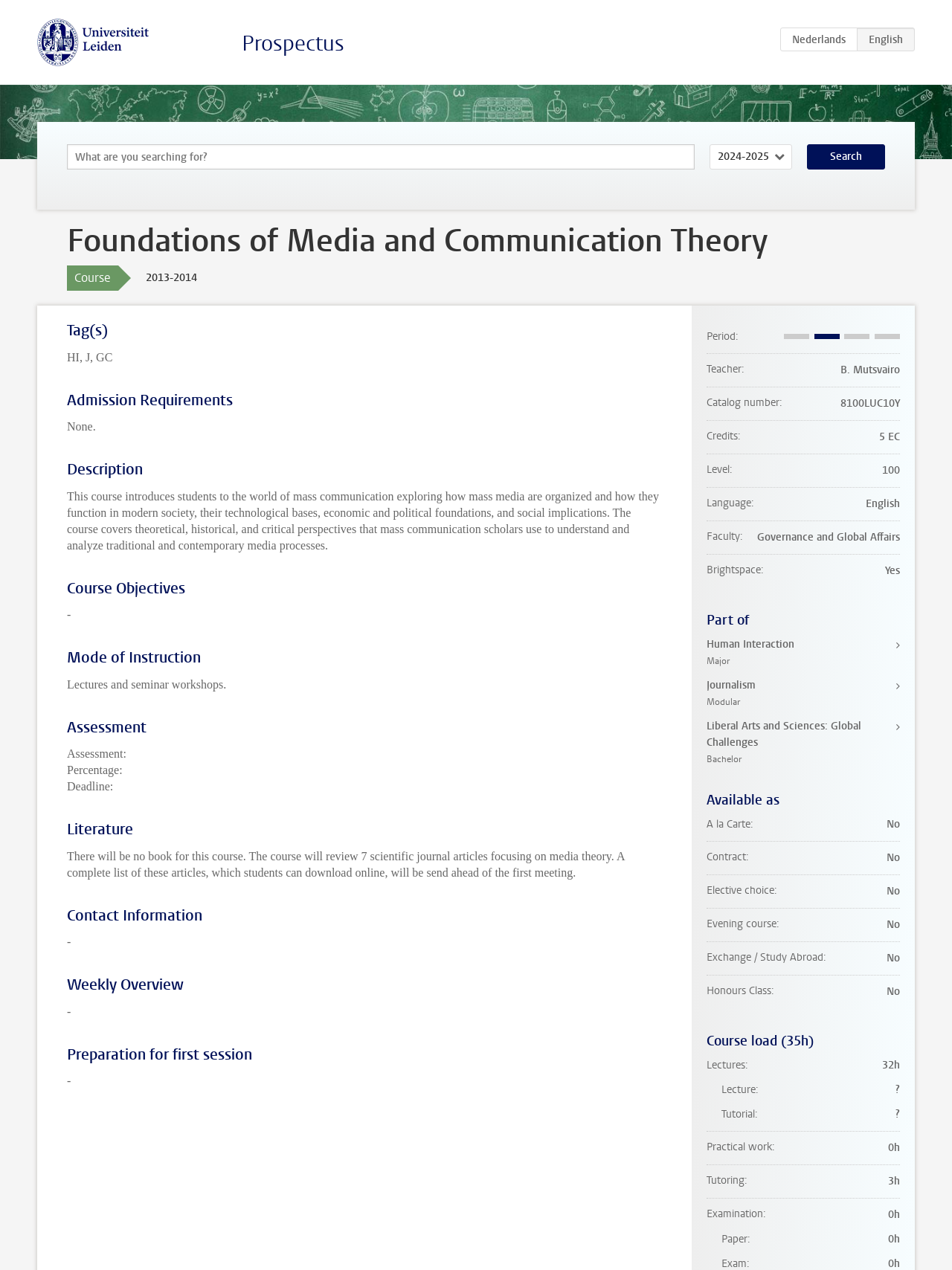Using the elements shown in the image, answer the question comprehensively: What is the academic year of the course?

The academic year of the course can be found in the static text element with the text '2013-2014' which is located below the course name.